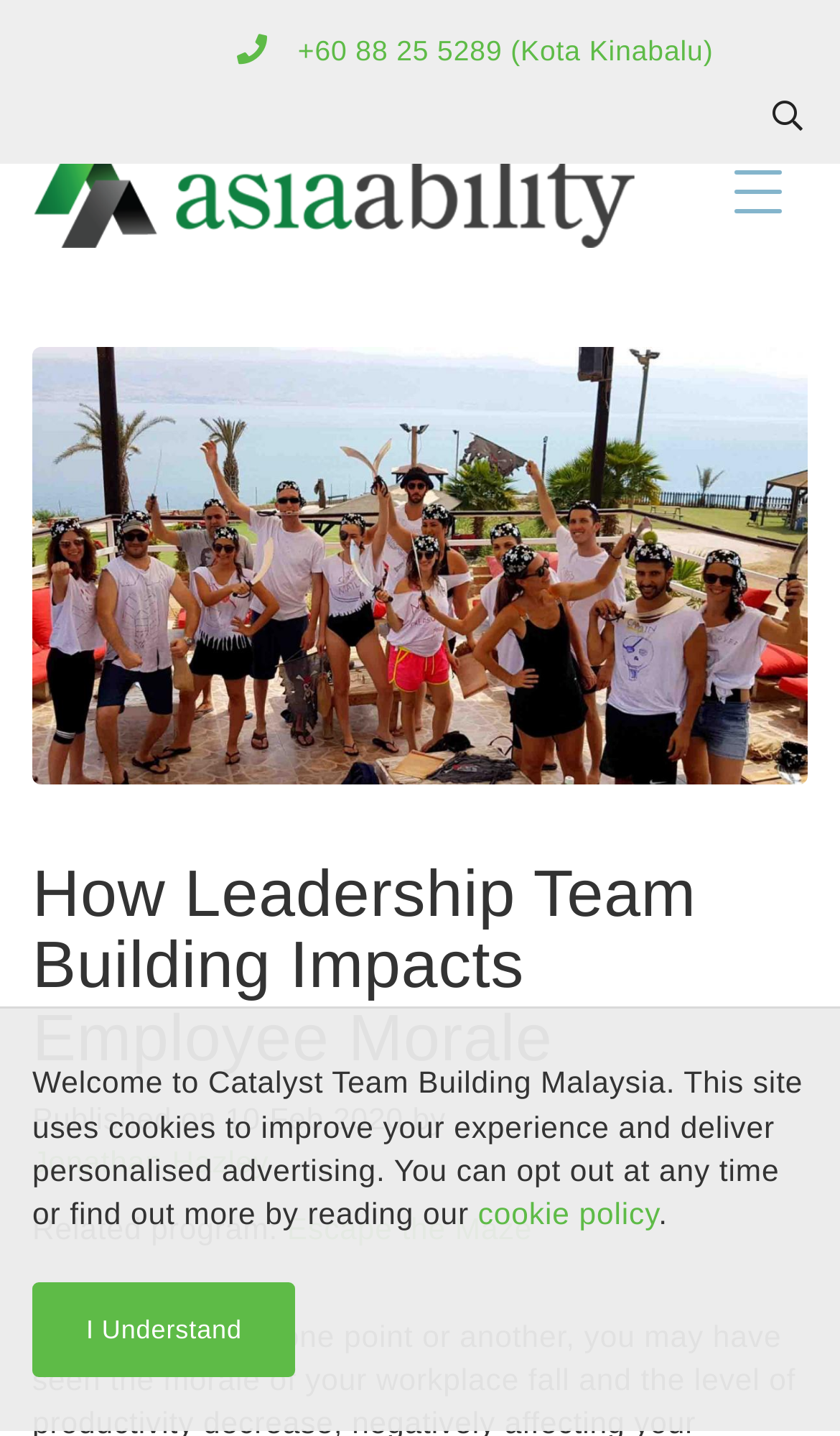Give a one-word or phrase response to the following question: What is the name of the author of the article?

Jonathan Hazley